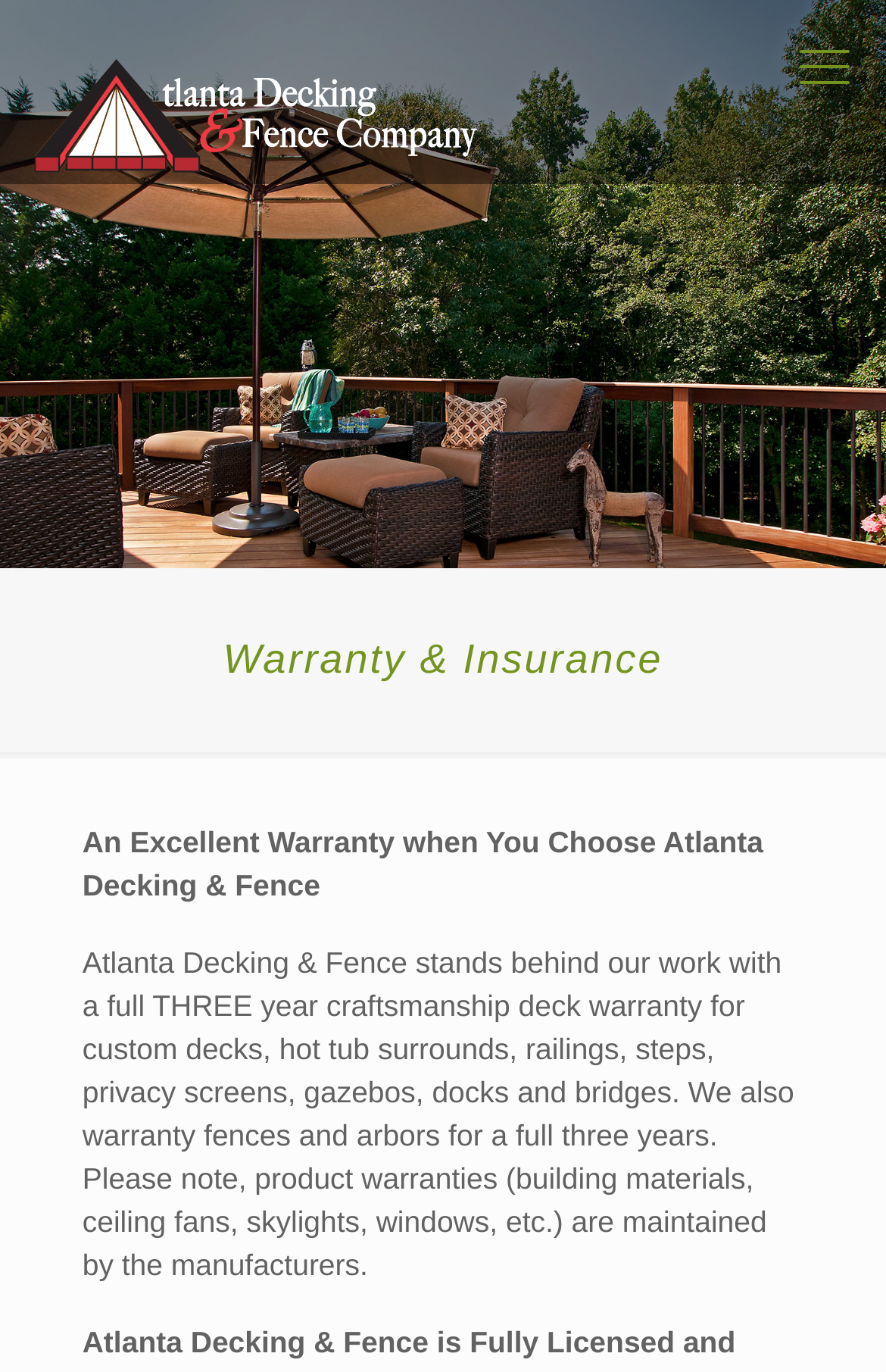Determine the heading of the webpage and extract its text content.

Warranty & Insurance